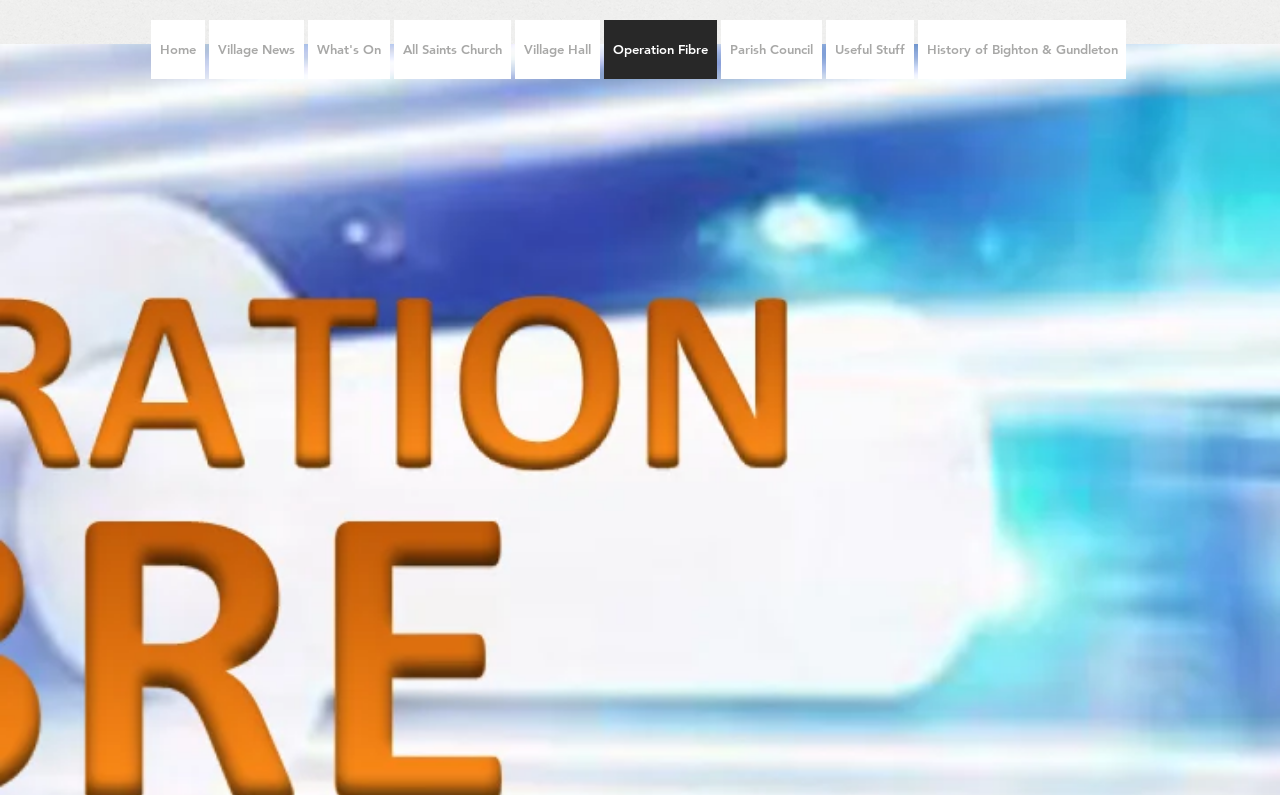Is the 'Operation Fibre' link in the middle of the navigation menu?
Based on the image content, provide your answer in one word or a short phrase.

No